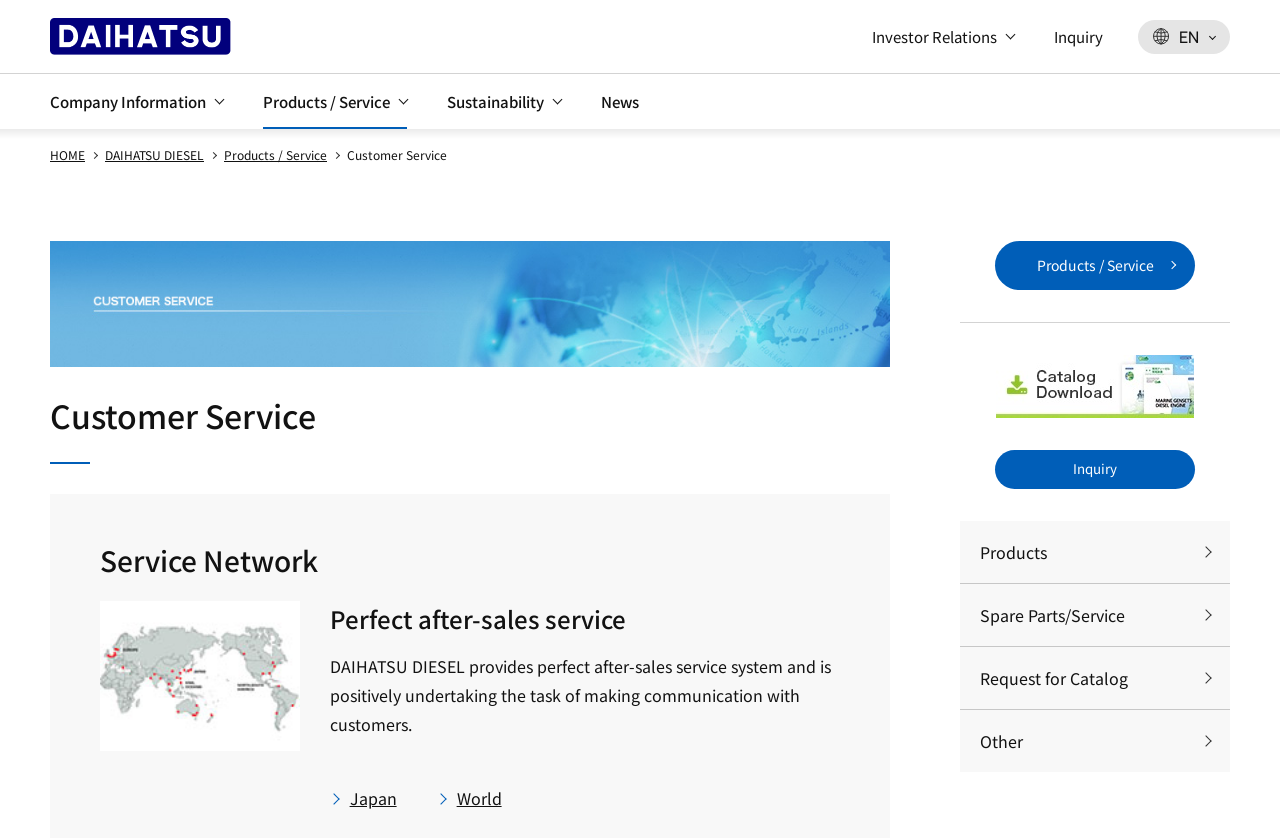Please locate the bounding box coordinates of the element that should be clicked to complete the given instruction: "Click DAIHATSU link".

[0.039, 0.022, 0.18, 0.065]